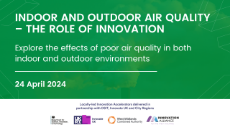Please examine the image and answer the question with a detailed explanation:
What is the purpose of the event?

The event aims to unite professionals and experts to discuss strategies for enhancing air quality in both indoor and outdoor settings, as indicated by the text inviting attendees to explore innovative solutions addressing air quality issues.